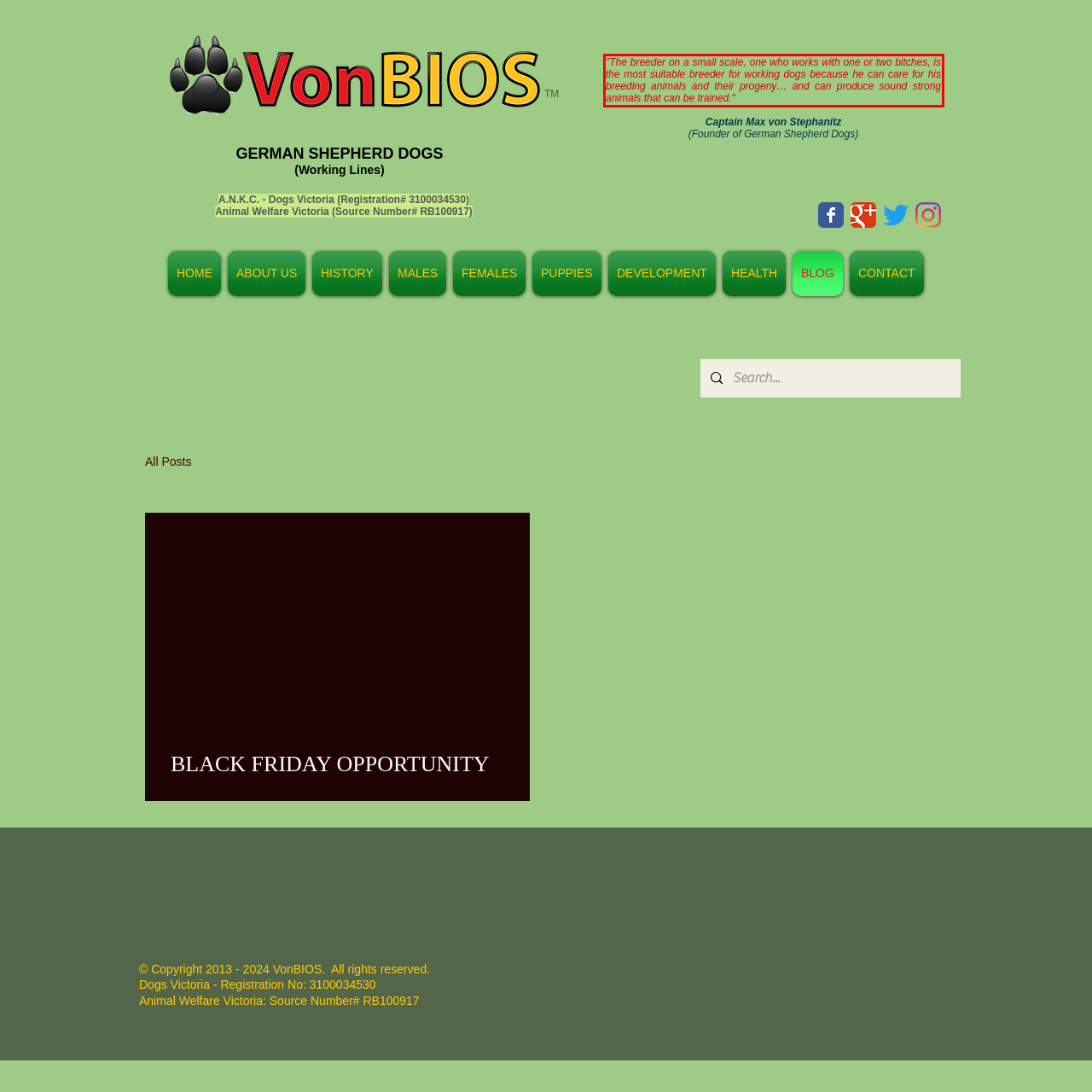You are provided with a screenshot of a webpage that includes a UI element enclosed in a red rectangle. Extract the text content inside this red rectangle.

"The breeder on a small scale, one who works with one or two bitches, is the most suitable breeder for working dogs because he can care for his breeding animals and their progeny… and can produce sound strong animals that can be trained."